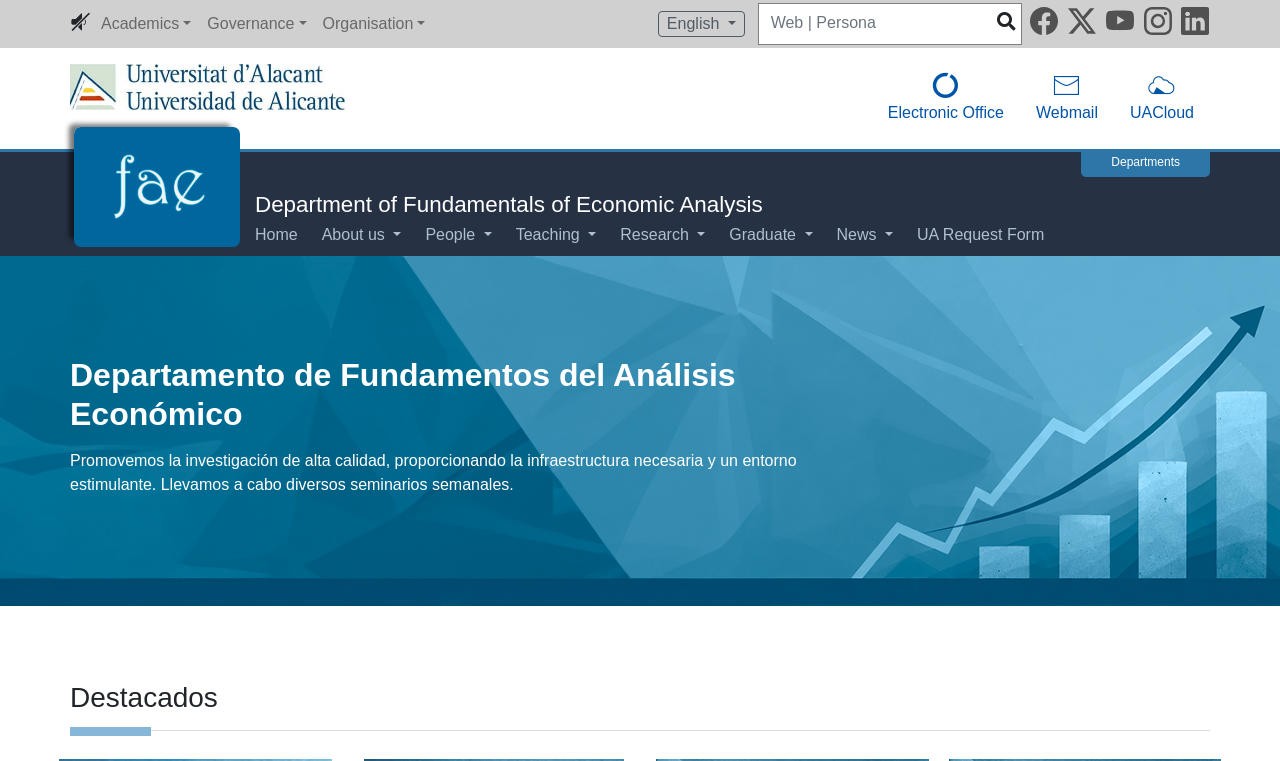Find and indicate the bounding box coordinates of the region you should select to follow the given instruction: "Search for a term, person or unit".

[0.588, 0.004, 0.802, 0.059]